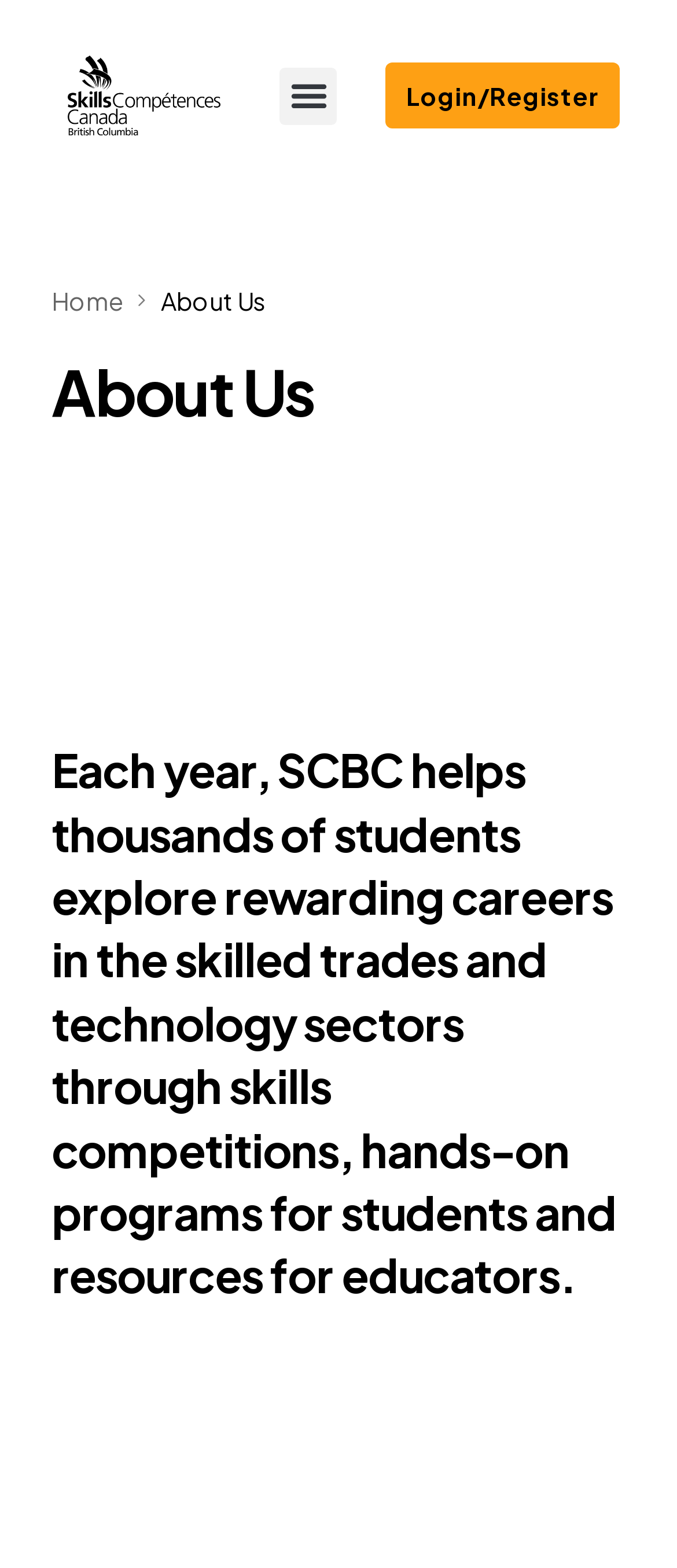What is the name of the organization?
Based on the image, provide your answer in one word or phrase.

SCBC